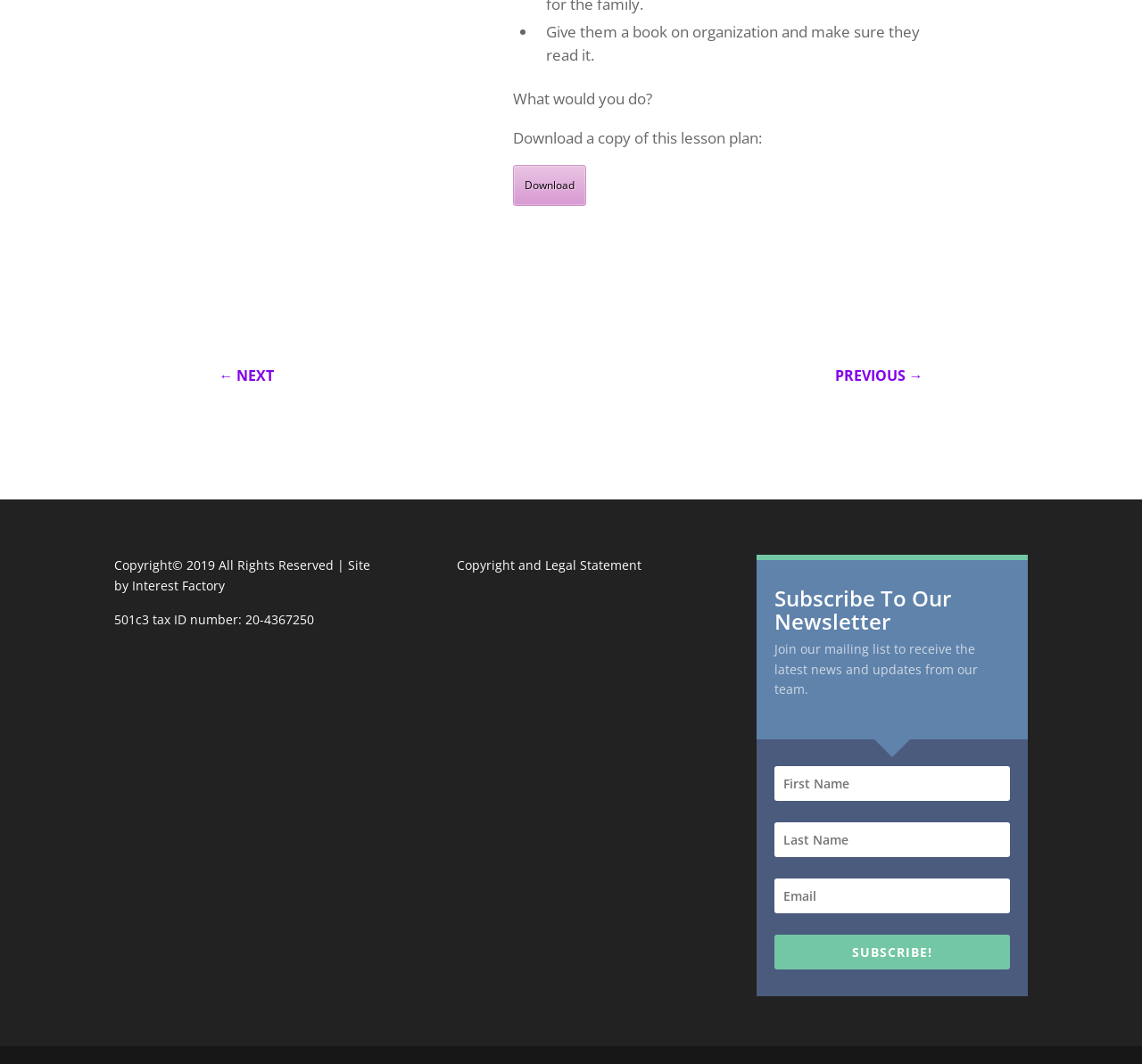Utilize the details in the image to give a detailed response to the question: What is the purpose of the downloadable lesson plan?

Based on the context of the webpage, it seems that the downloadable lesson plan is related to teaching someone about organization. The text 'What would you do?' and 'Give them a book on organization and make sure they read it.' suggests that the lesson plan is a resource for learning about organization.